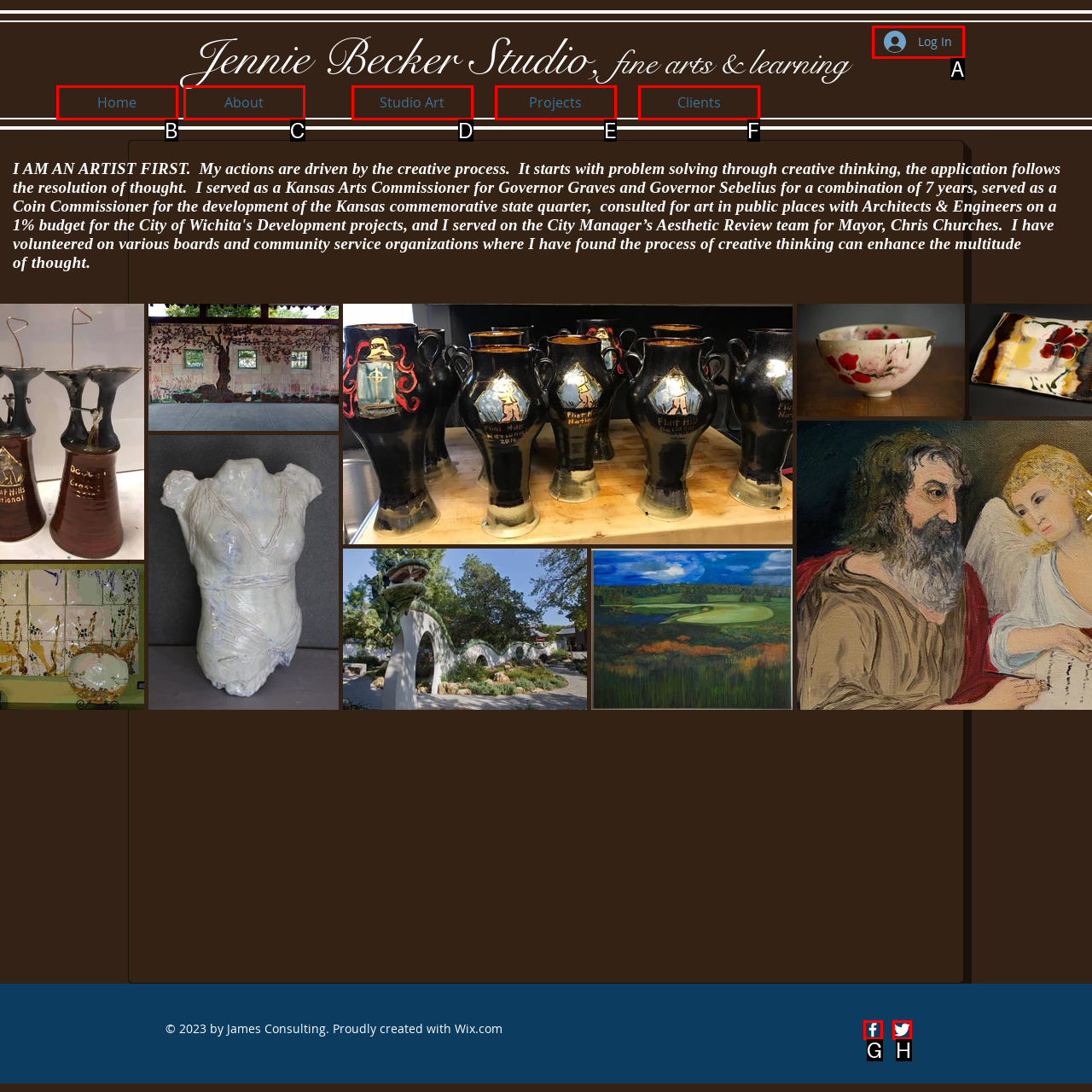Determine which option aligns with the description: Studio Art. Provide the letter of the chosen option directly.

D